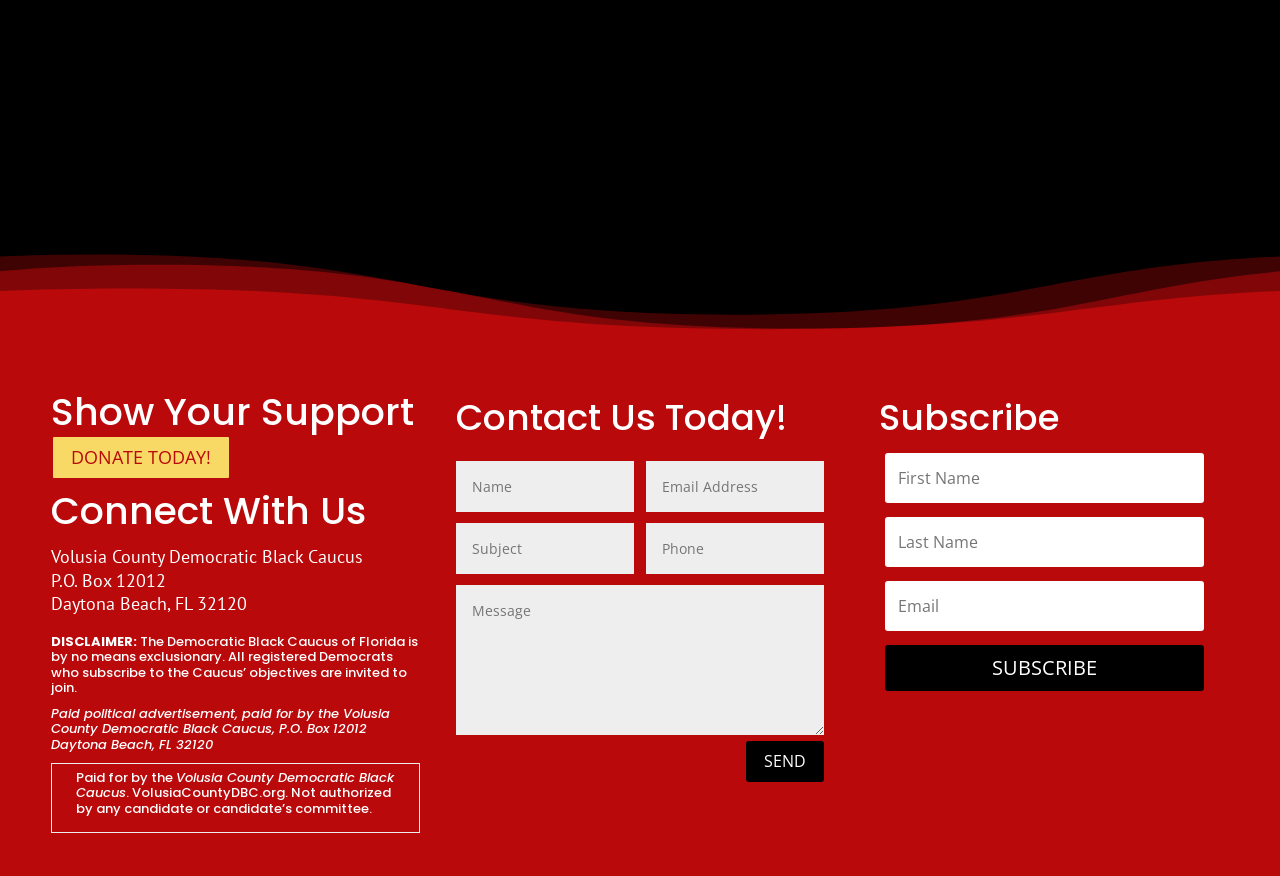Use a single word or phrase to answer this question: 
How can one contact the organization?

Through the contact form